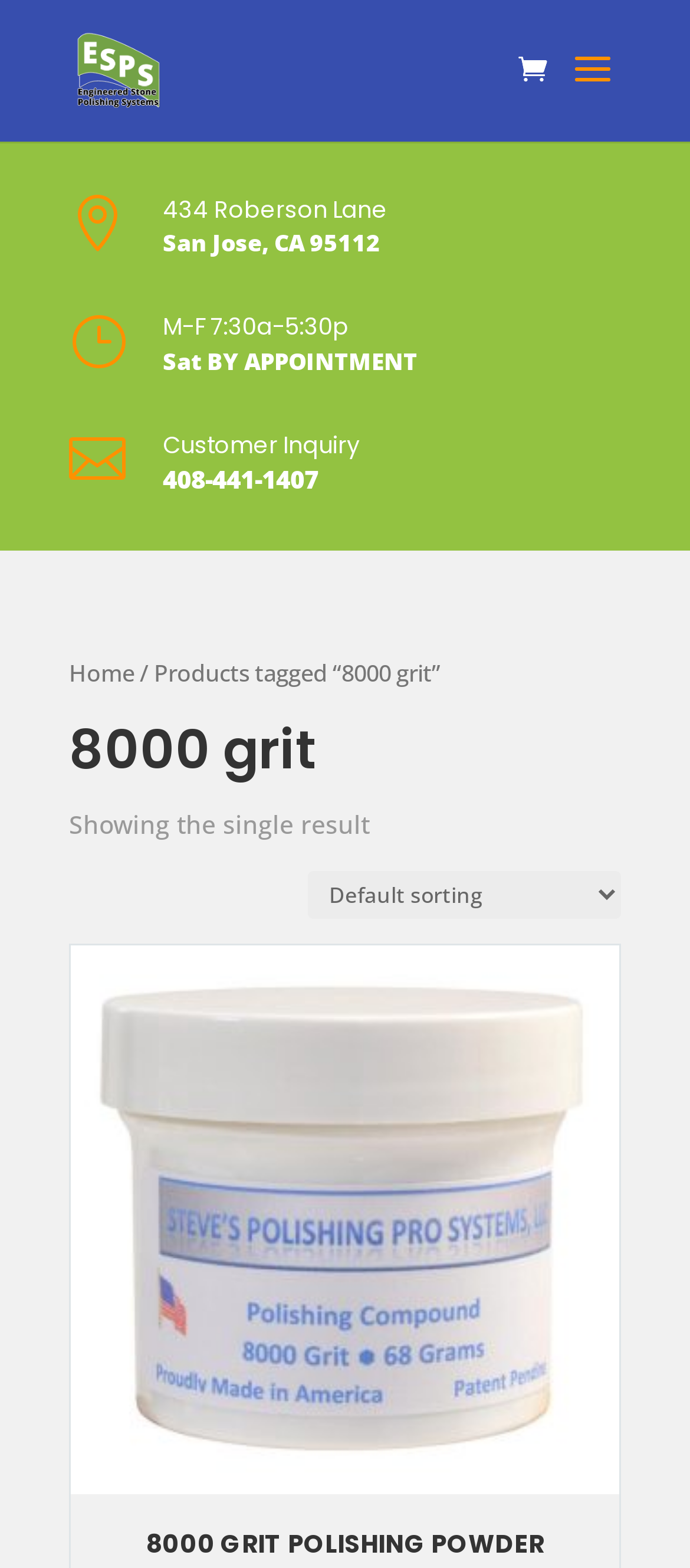Provide a thorough description of the webpage's content and layout.

The webpage is about Engineered Stone Polishing Systems, specifically showcasing products tagged with "8000 grit". At the top, there is a logo image and a link to the company's homepage, both positioned on the left side. On the right side, there is a social media icon.

Below the top section, there are three layout tables, each containing a heading and some static text. The first table displays the company's address, "434 Roberson Lane, San Jose, CA 95112". The second table shows the business hours, "M-F 7:30a-5:30p" and "Sat BY APPOINTMENT". The third table has a heading "Customer Inquiry" and a phone number, "408-441-1407".

Following these tables, there is a navigation section with a breadcrumb trail, which includes a link to the "Home" page and a text indicating that the current page is showing products tagged with "8000 grit". 

Below the navigation section, there is a prominent heading "8000 grit" and a text stating "Showing the single result". Finally, there is a combobox labeled "Shop order" that allows users to select an option from a dropdown menu.